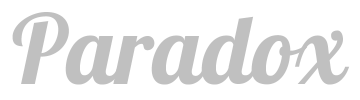What is the font style of the word 'Paradox'?
We need a detailed and meticulous answer to the question.

The caption describes the font of the word 'Paradox' as elegant and stylized, suggesting a creative or artistic theme, which aligns with the site's focus on fanlistings and community engagement.